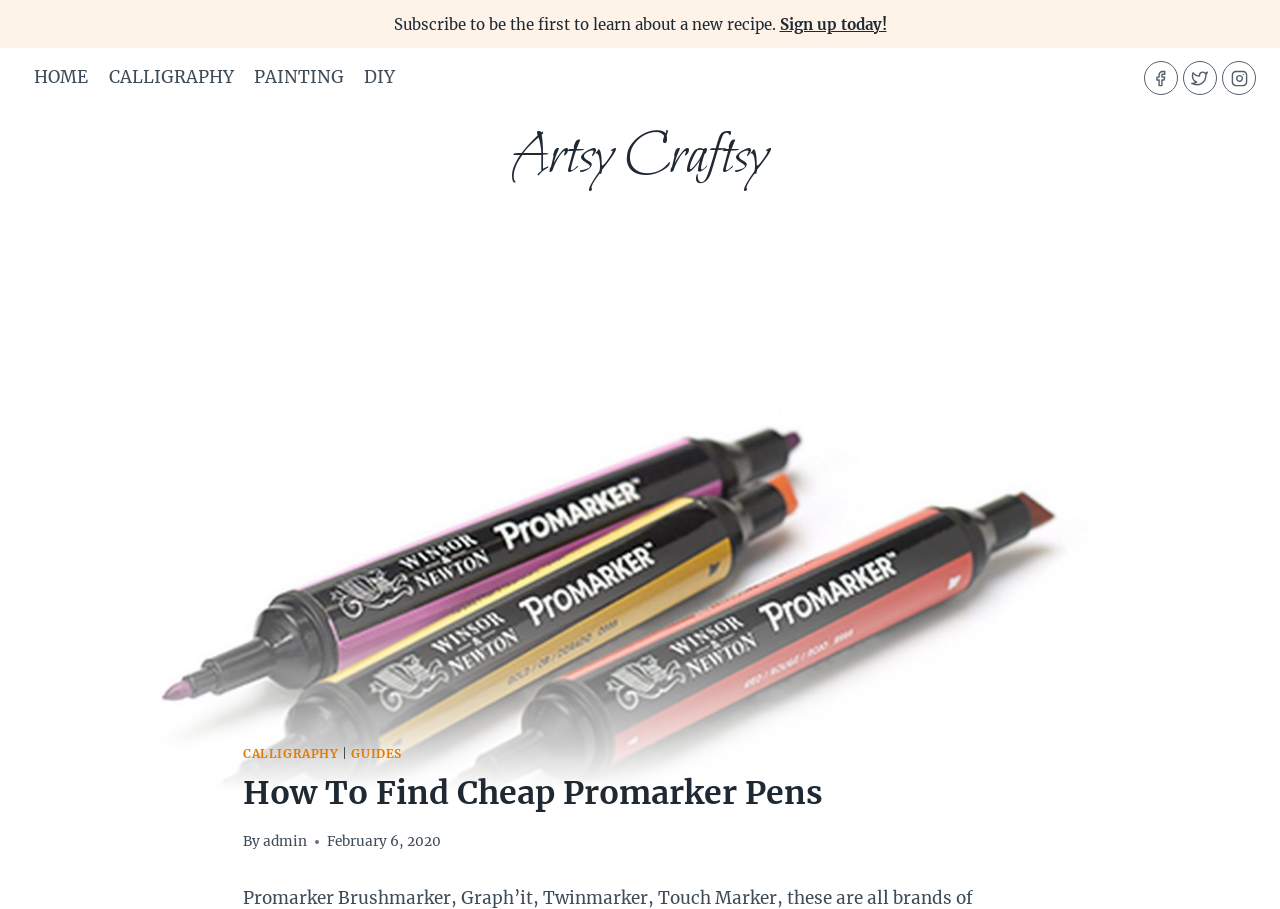Please find the bounding box coordinates of the element that must be clicked to perform the given instruction: "Visit the homepage". The coordinates should be four float numbers from 0 to 1, i.e., [left, top, right, bottom].

[0.019, 0.06, 0.077, 0.112]